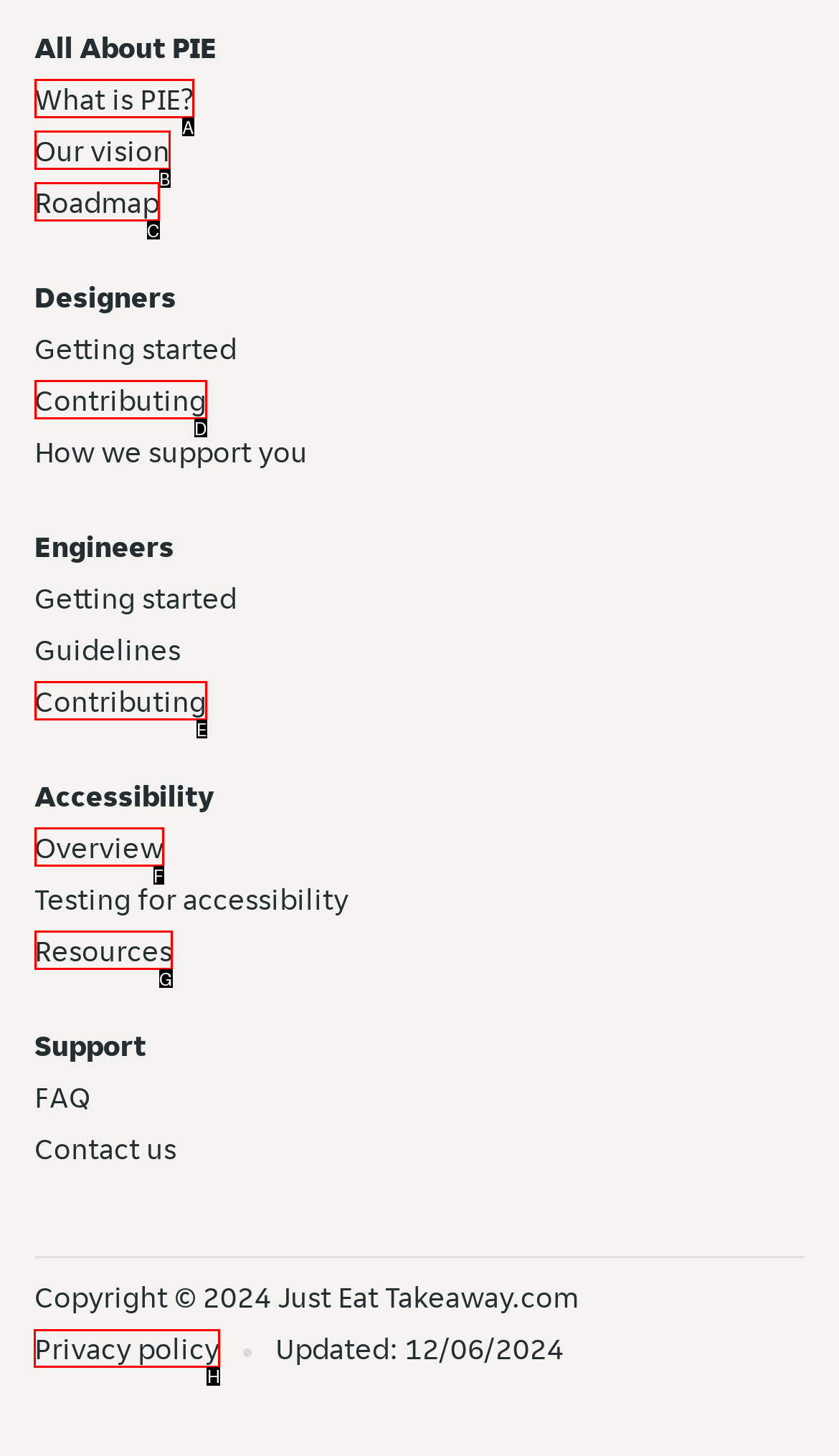Please indicate which HTML element to click in order to fulfill the following task: View the privacy policy Respond with the letter of the chosen option.

H